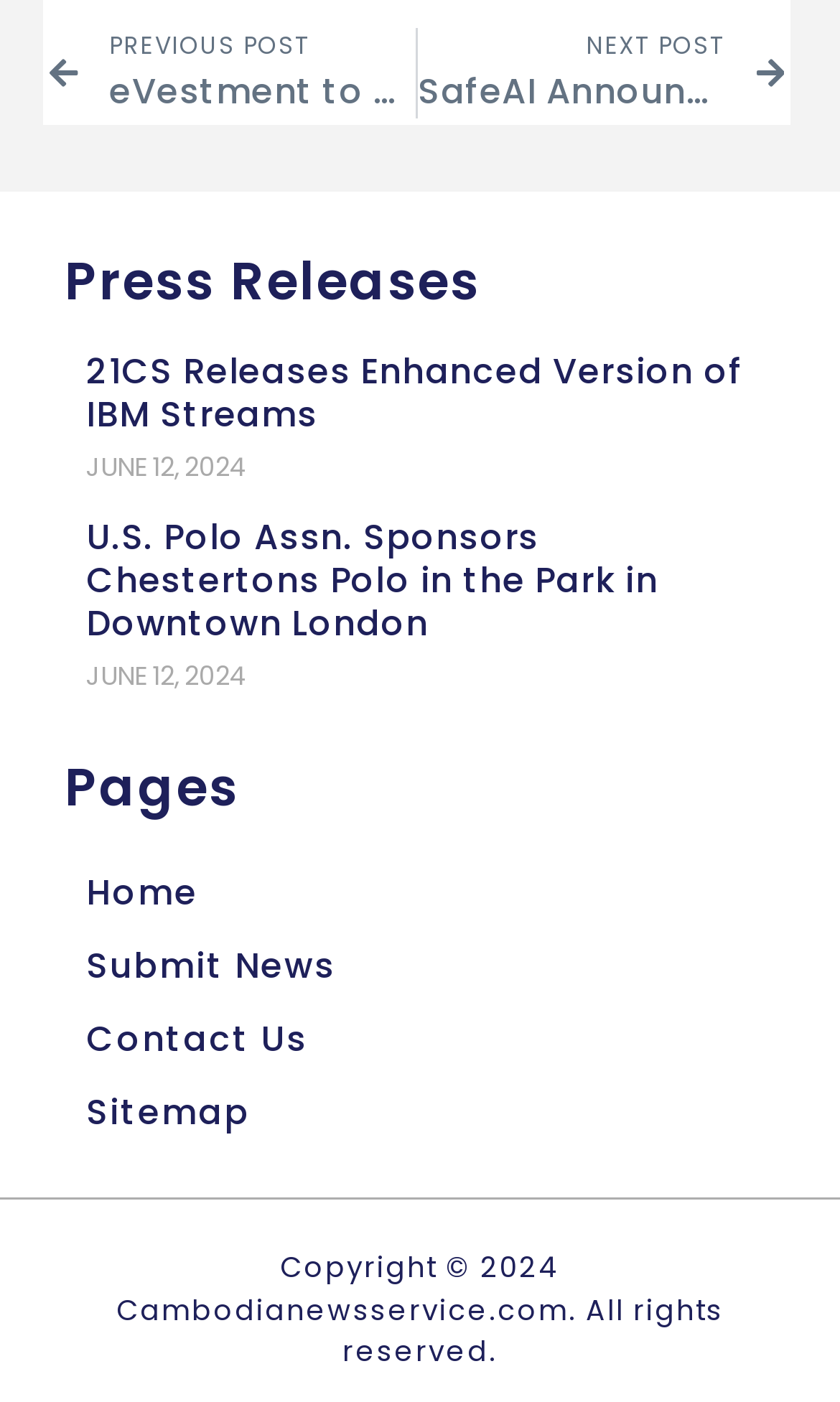What is the date of the first article?
Please craft a detailed and exhaustive response to the question.

I found a static text element with the text 'JUNE 12, 2024' inside the first article element, which suggests that the date of the first article is JUNE 12, 2024.